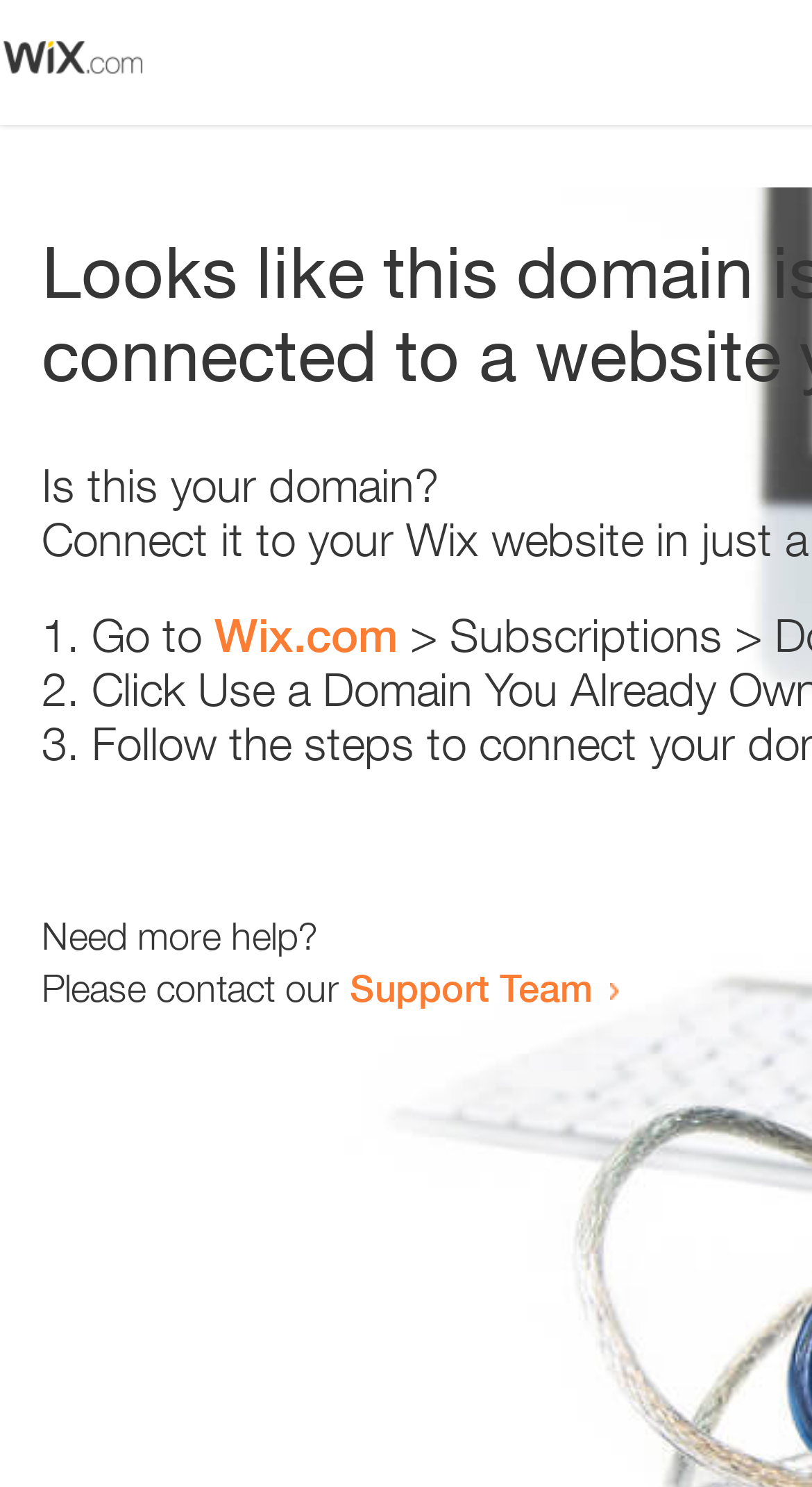Provide a thorough summary of the webpage.

The webpage appears to be an error page, with a small image at the top left corner. Below the image, there is a question "Is this your domain?" in a prominent position. 

To the right of the question, there is a numbered list with three items. The first item starts with "1." and suggests going to "Wix.com". The second item starts with "2." and the third item starts with "3.", but their contents are not specified. 

Further down the page, there is a message "Need more help?" followed by a sentence "Please contact our Support Team" with a link to the Support Team.